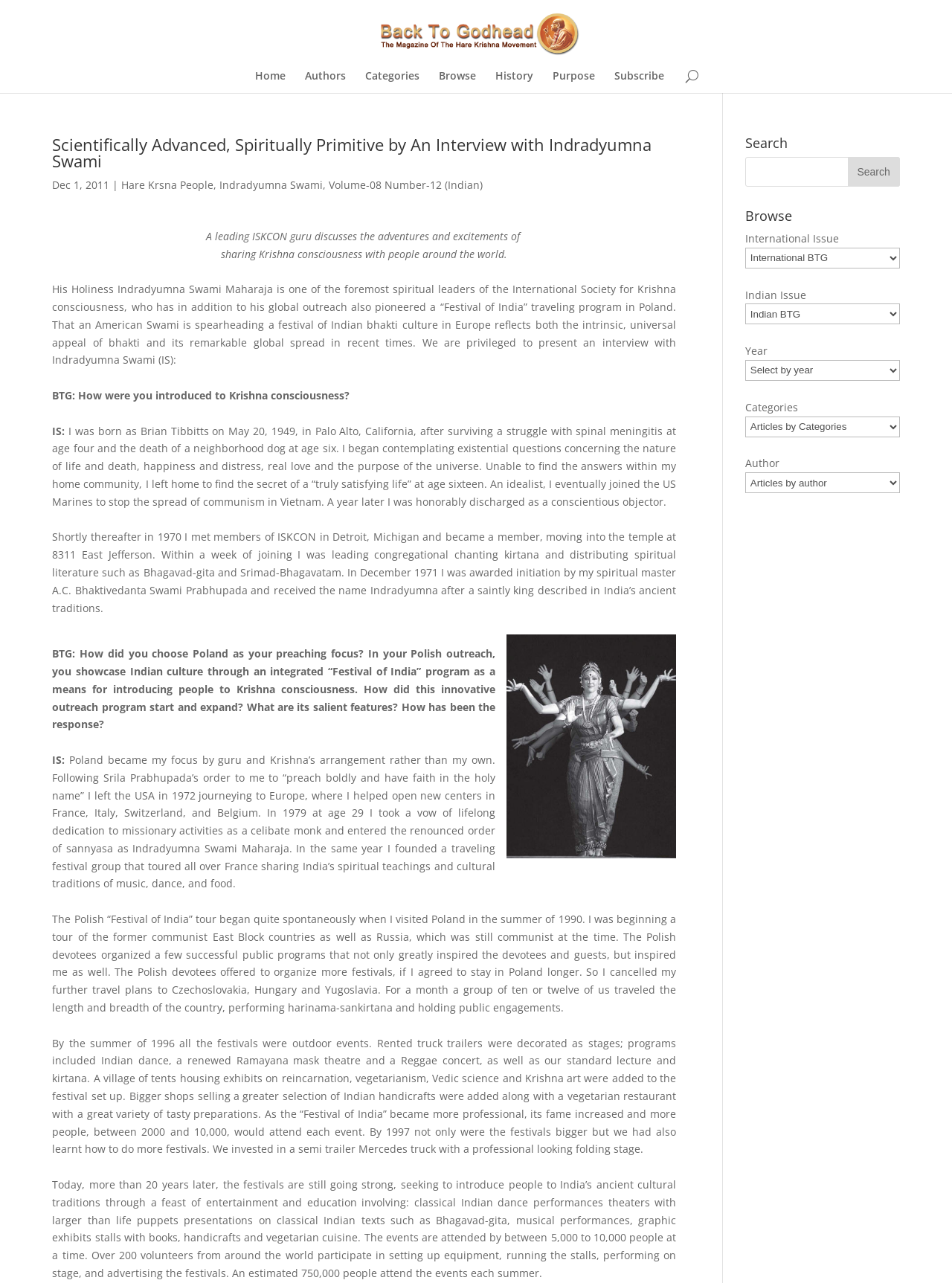Find the bounding box coordinates of the clickable region needed to perform the following instruction: "Select an international issue". The coordinates should be provided as four float numbers between 0 and 1, i.e., [left, top, right, bottom].

[0.783, 0.193, 0.945, 0.209]